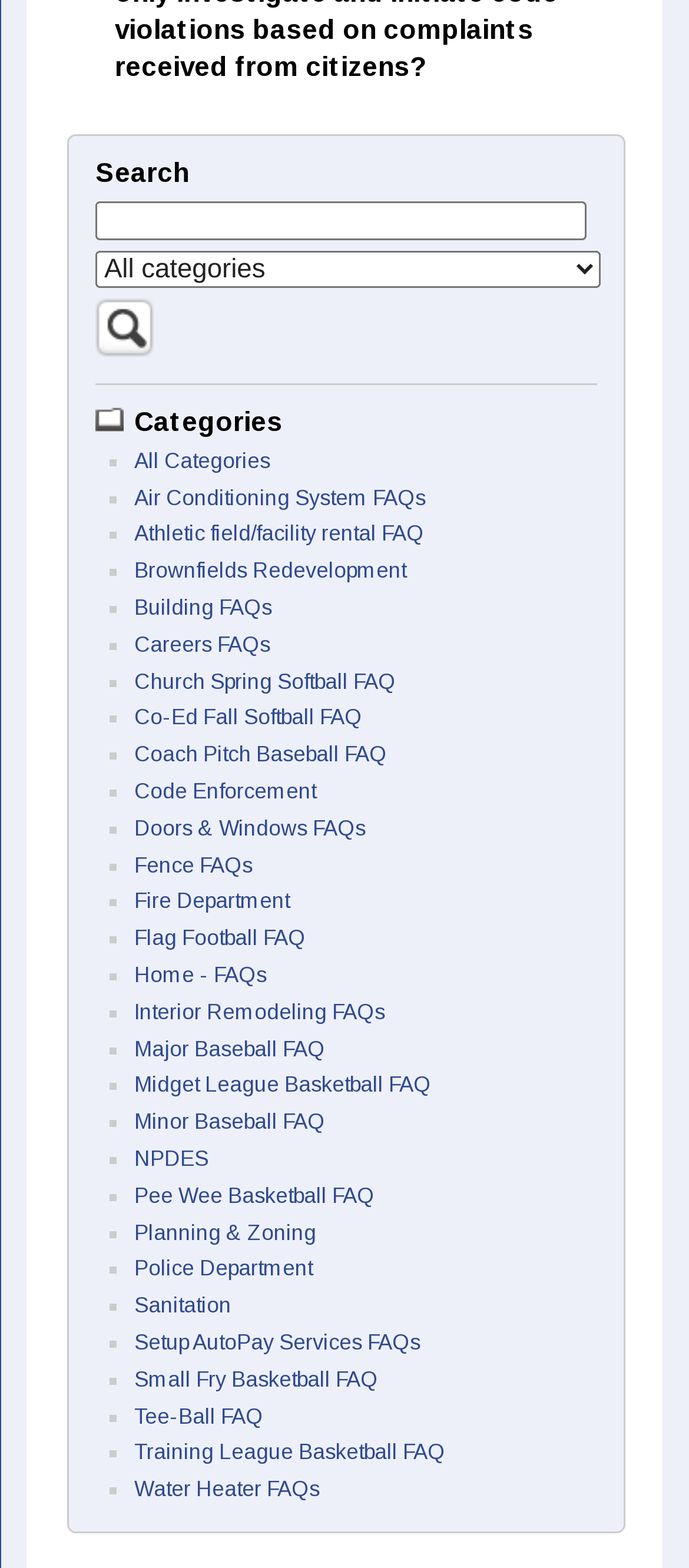From the webpage screenshot, predict the bounding box coordinates (top-left x, top-left y, bottom-right x, bottom-right y) for the UI element described here: name="searchTerms" title="Search terms"

[0.138, 0.128, 0.851, 0.153]